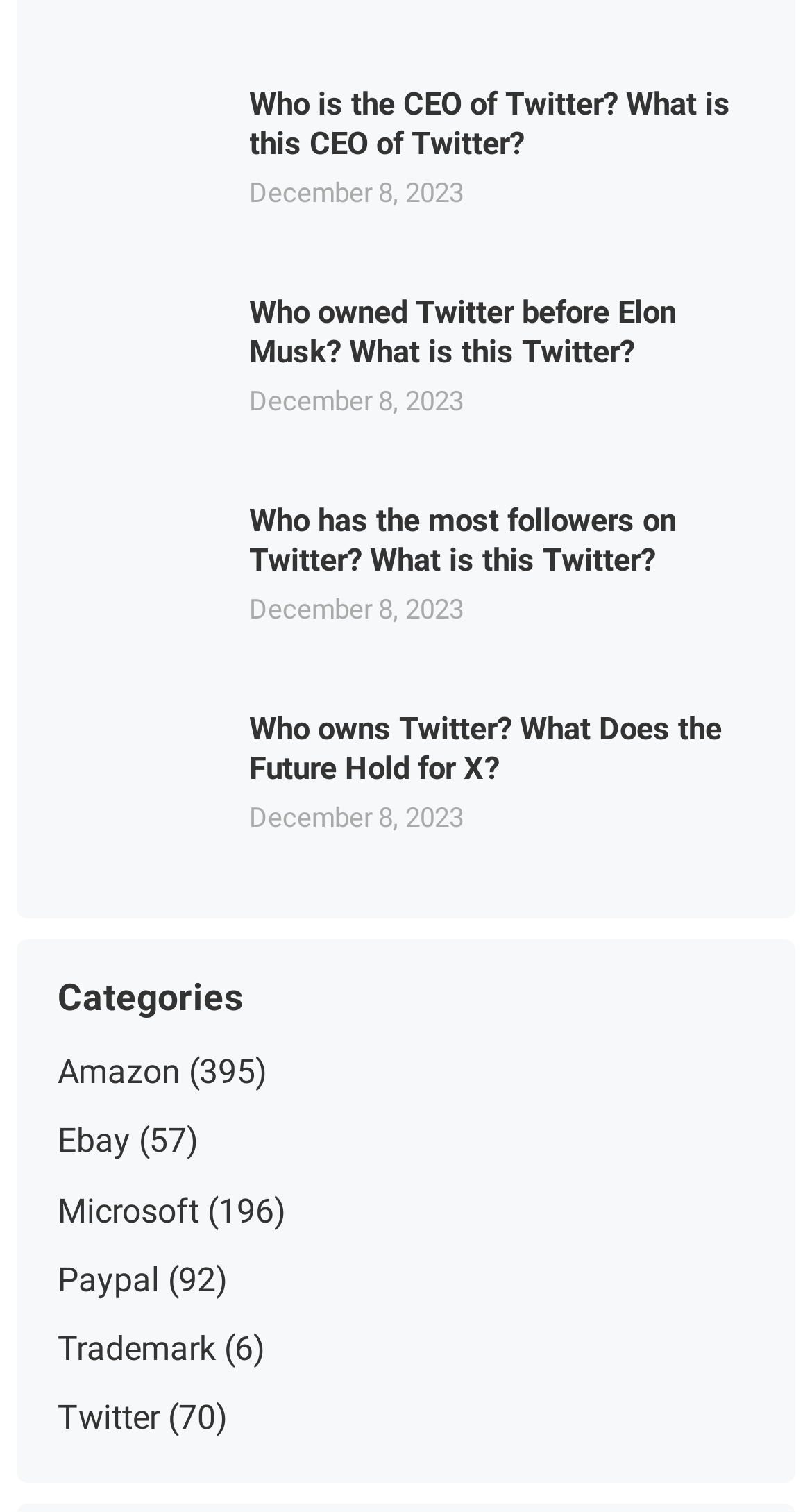Please identify the bounding box coordinates of where to click in order to follow the instruction: "Go to Twitter category".

[0.071, 0.924, 0.197, 0.95]